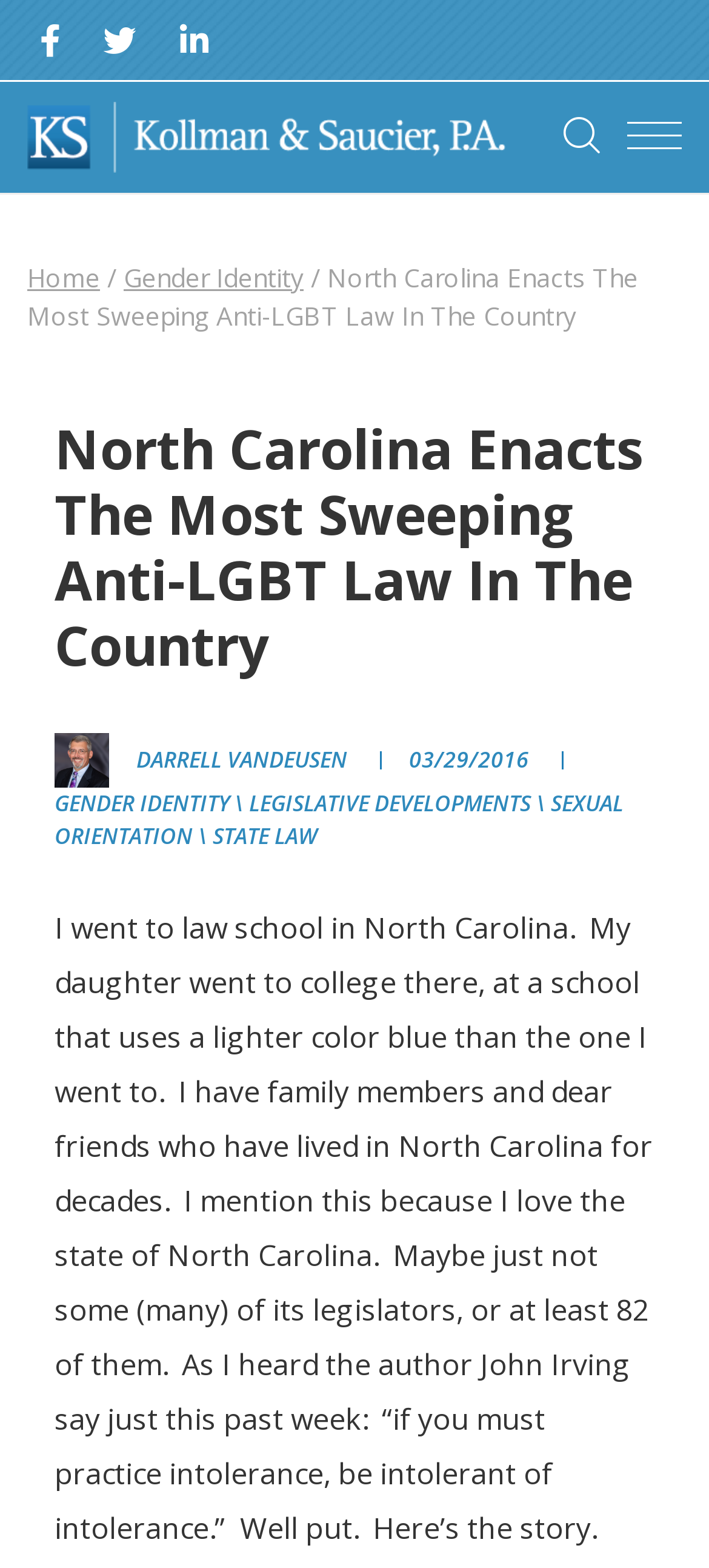Identify the bounding box of the HTML element described here: "Sexual Orientation". Provide the coordinates as four float numbers between 0 and 1: [left, top, right, bottom].

[0.077, 0.502, 0.879, 0.543]